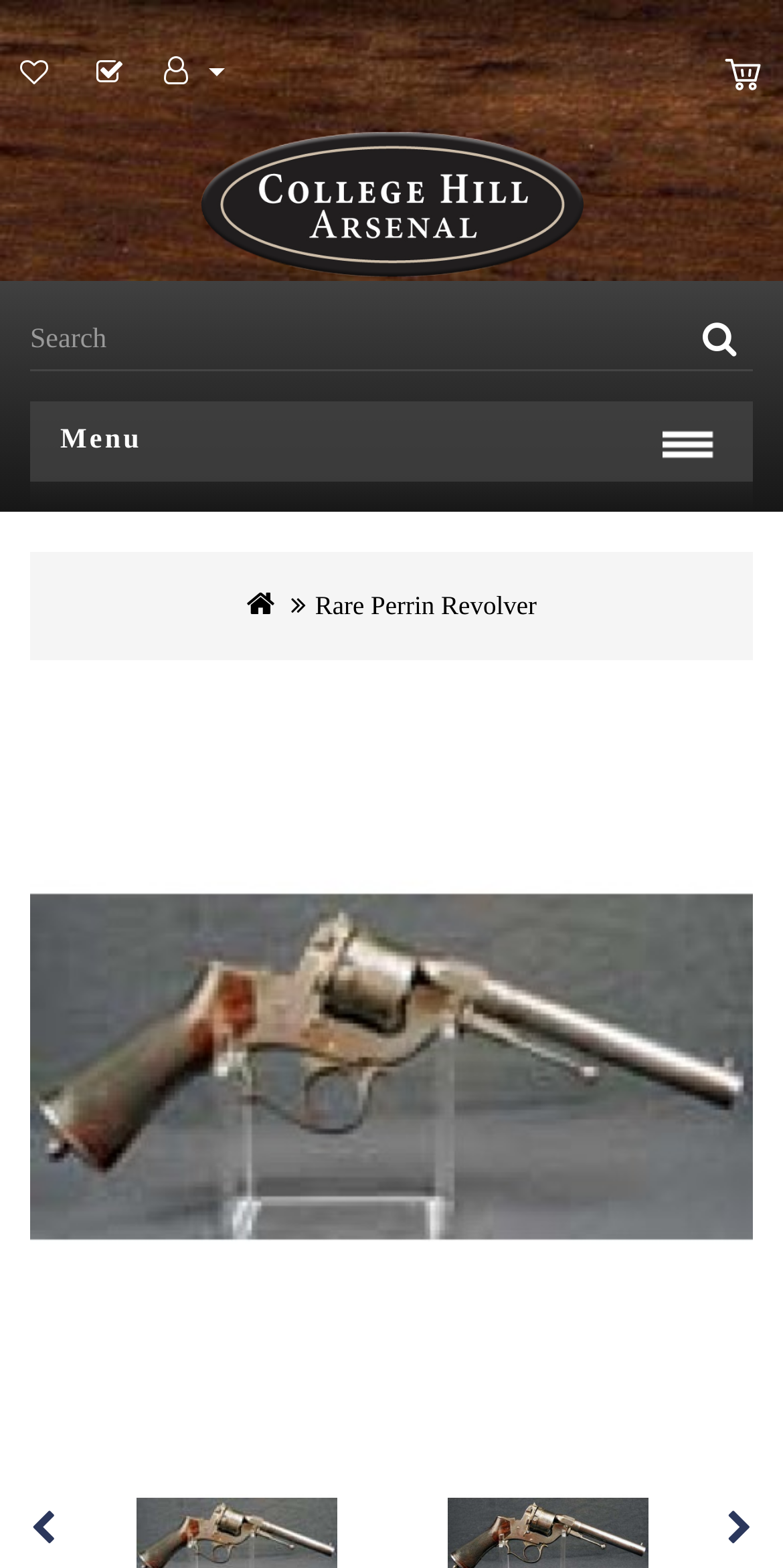Pinpoint the bounding box coordinates of the area that must be clicked to complete this instruction: "View Rare Perrin Revolver".

[0.402, 0.376, 0.686, 0.395]